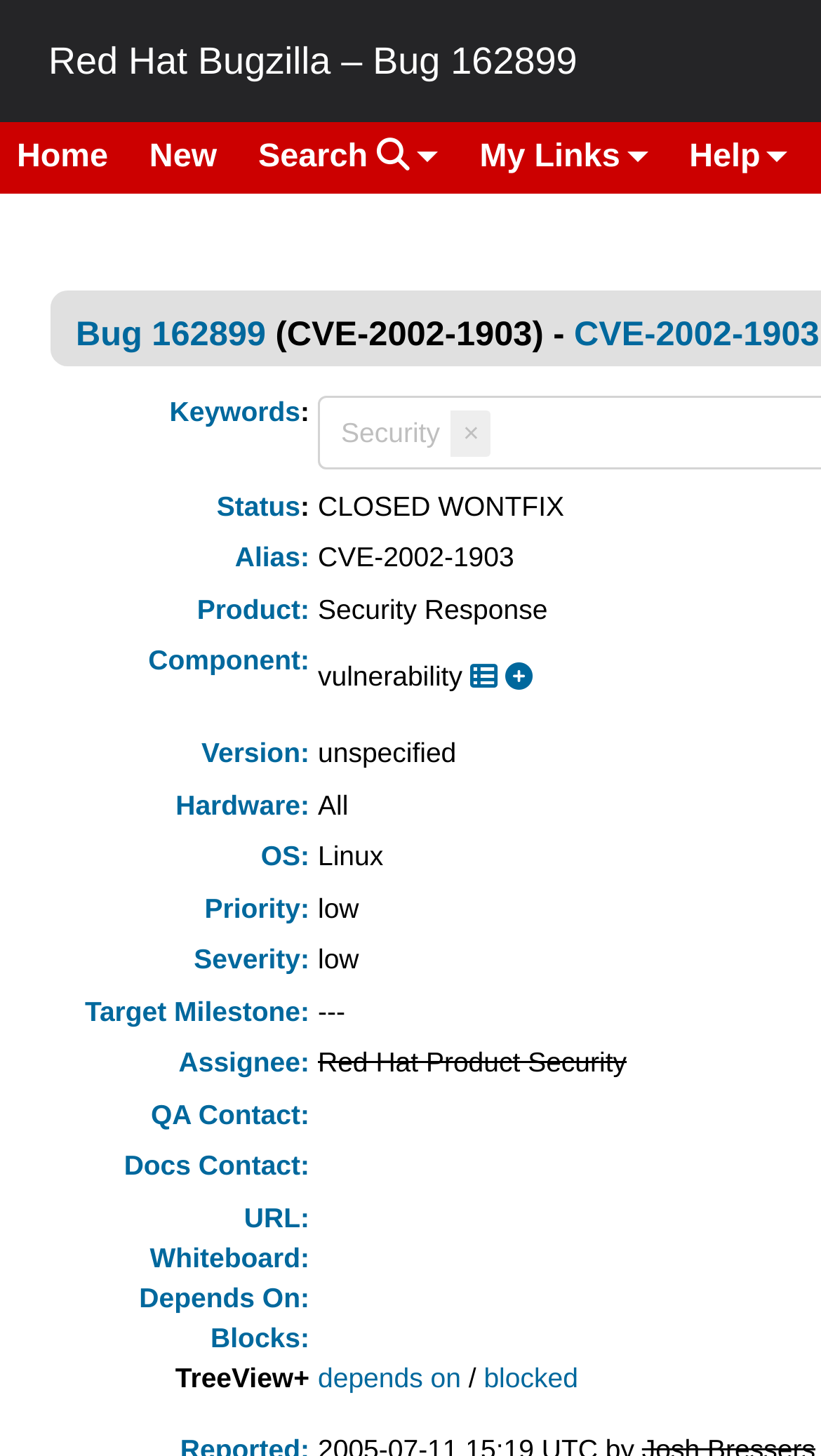Please identify the bounding box coordinates of the element that needs to be clicked to execute the following command: "read 5 reasons go kart maintenance is important". Provide the bounding box using four float numbers between 0 and 1, formatted as [left, top, right, bottom].

None